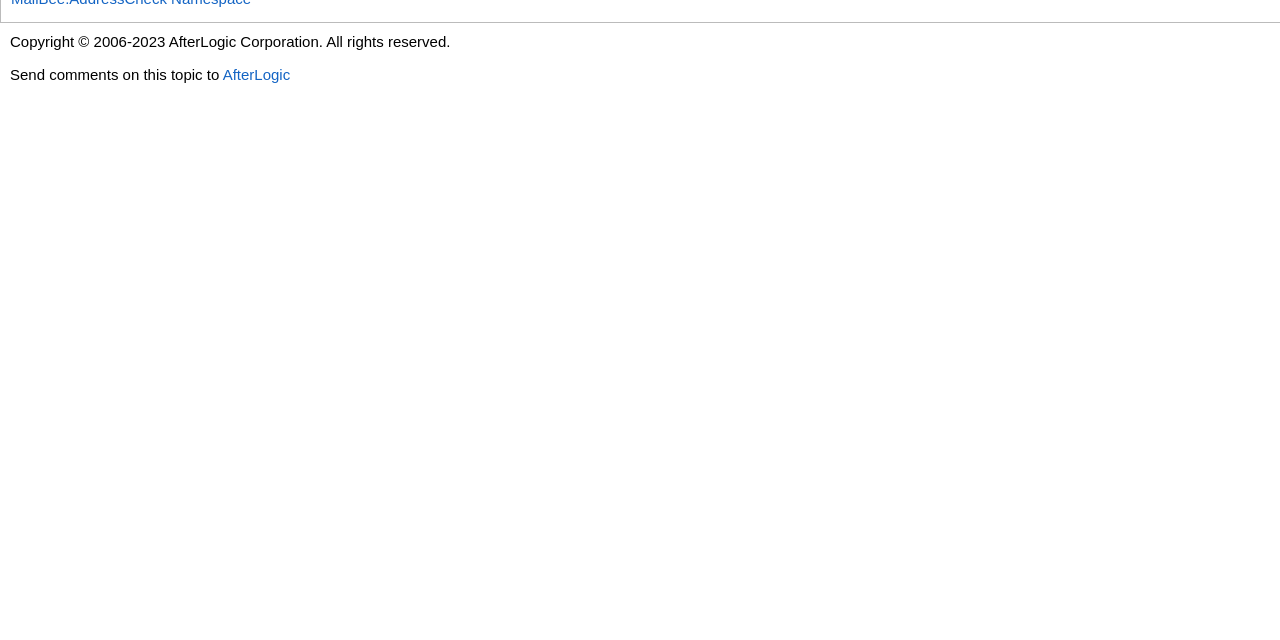Provide the bounding box coordinates in the format (top-left x, top-left y, bottom-right x, bottom-right y). All values are floating point numbers between 0 and 1. Determine the bounding box coordinate of the UI element described as: AfterLogic

[0.174, 0.103, 0.227, 0.13]